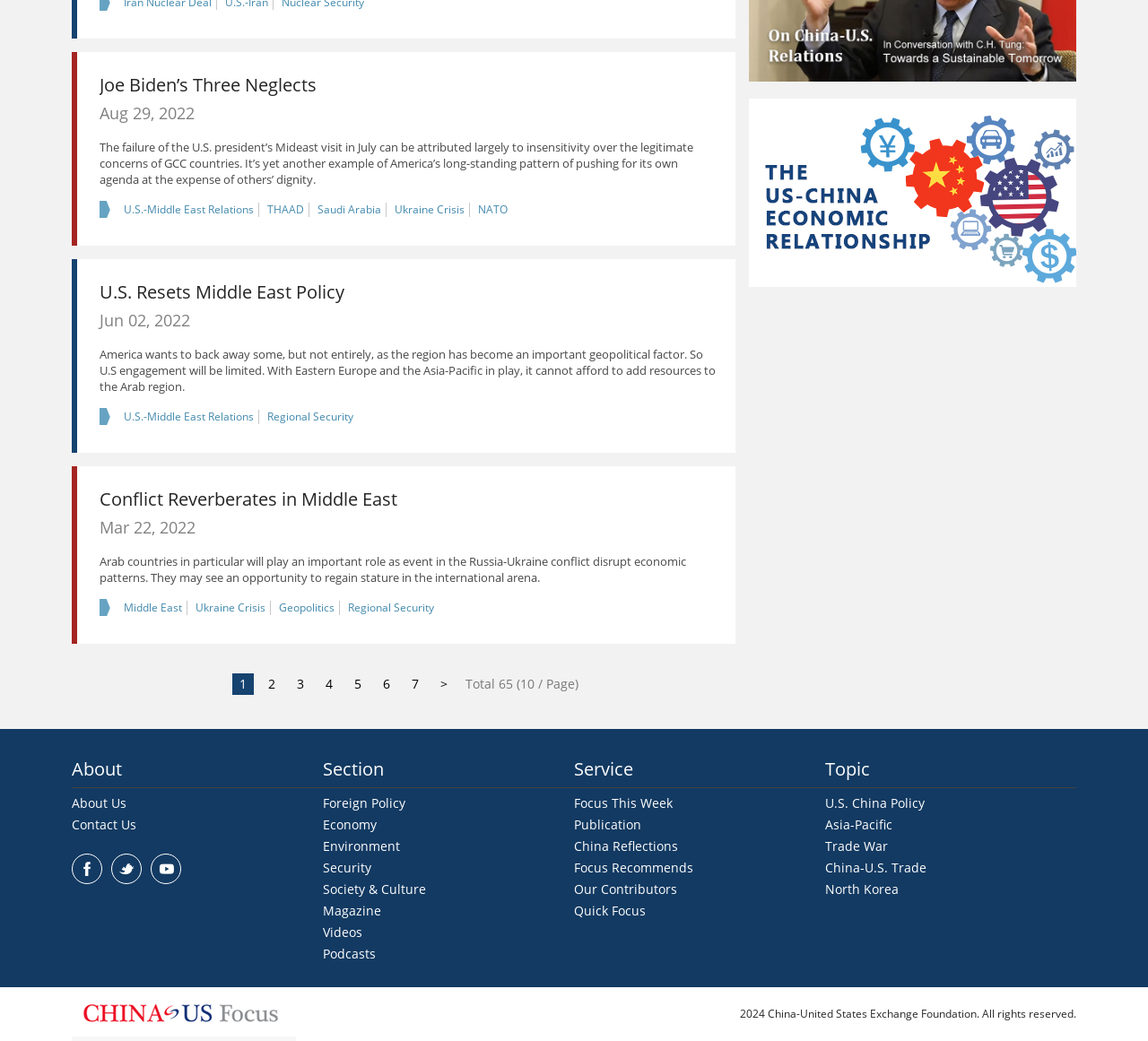Find the bounding box coordinates of the element's region that should be clicked in order to follow the given instruction: "Read articles about Foreign Policy". The coordinates should consist of four float numbers between 0 and 1, i.e., [left, top, right, bottom].

[0.281, 0.763, 0.353, 0.78]